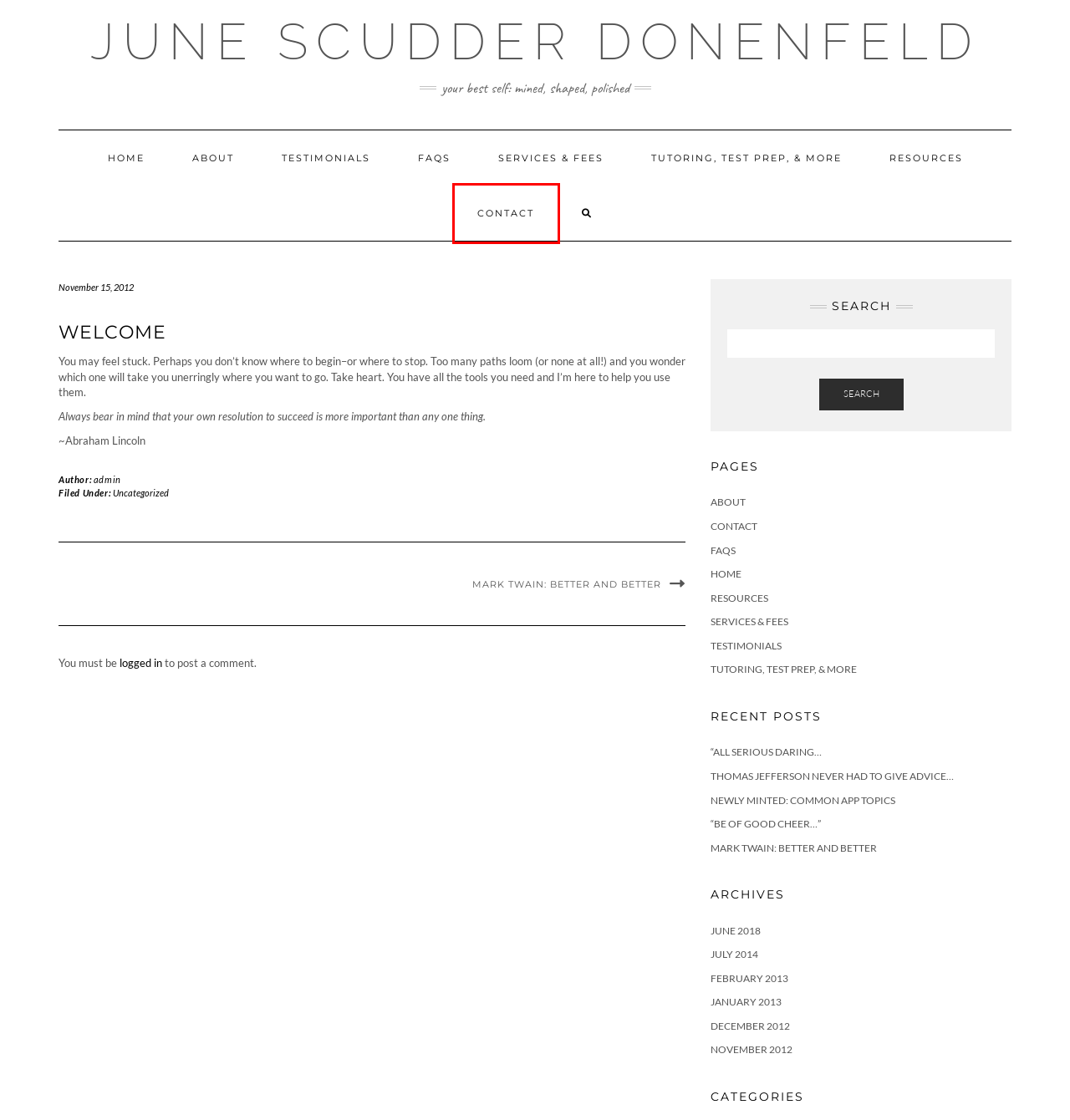You have a screenshot of a webpage with an element surrounded by a red bounding box. Choose the webpage description that best describes the new page after clicking the element inside the red bounding box. Here are the candidates:
A. “All serious daring… – JUNE SCUDDER DONENFELD
B. JUNE SCUDDER DONENFELD – Your Best Self: Mined, Shaped, Polished
C. Newly Minted: Common App Topics  – JUNE SCUDDER DONENFELD
D. Mark Twain: Better and Better – JUNE SCUDDER DONENFELD
E. RESOURCES – JUNE SCUDDER DONENFELD
F. November 2012 – JUNE SCUDDER DONENFELD
G. Thomas Jefferson never had to give advice… – JUNE SCUDDER DONENFELD
H. CONTACT – JUNE SCUDDER DONENFELD

H